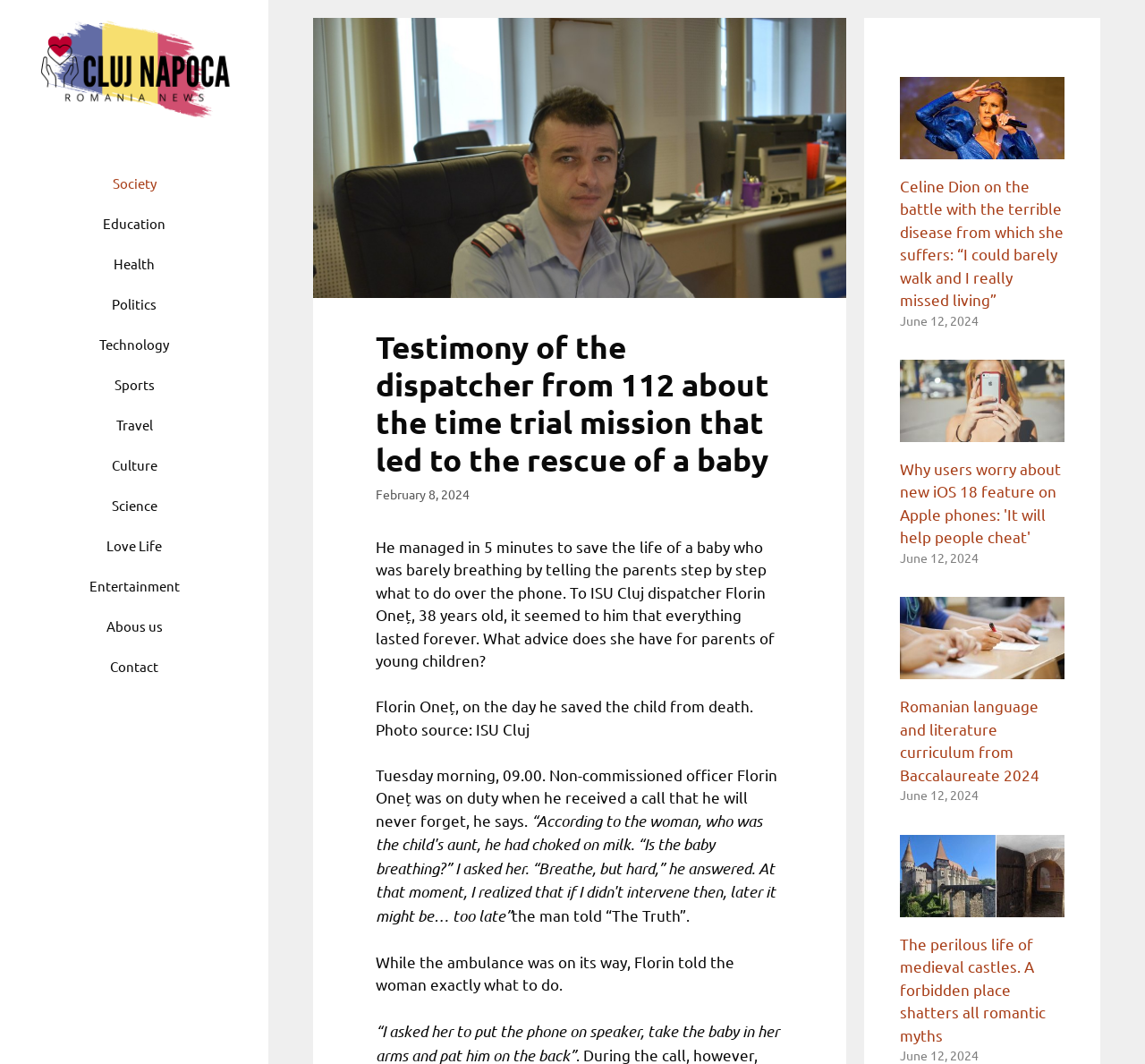Locate the bounding box coordinates of the element I should click to achieve the following instruction: "Click the 'Society' link".

[0.082, 0.153, 0.152, 0.191]